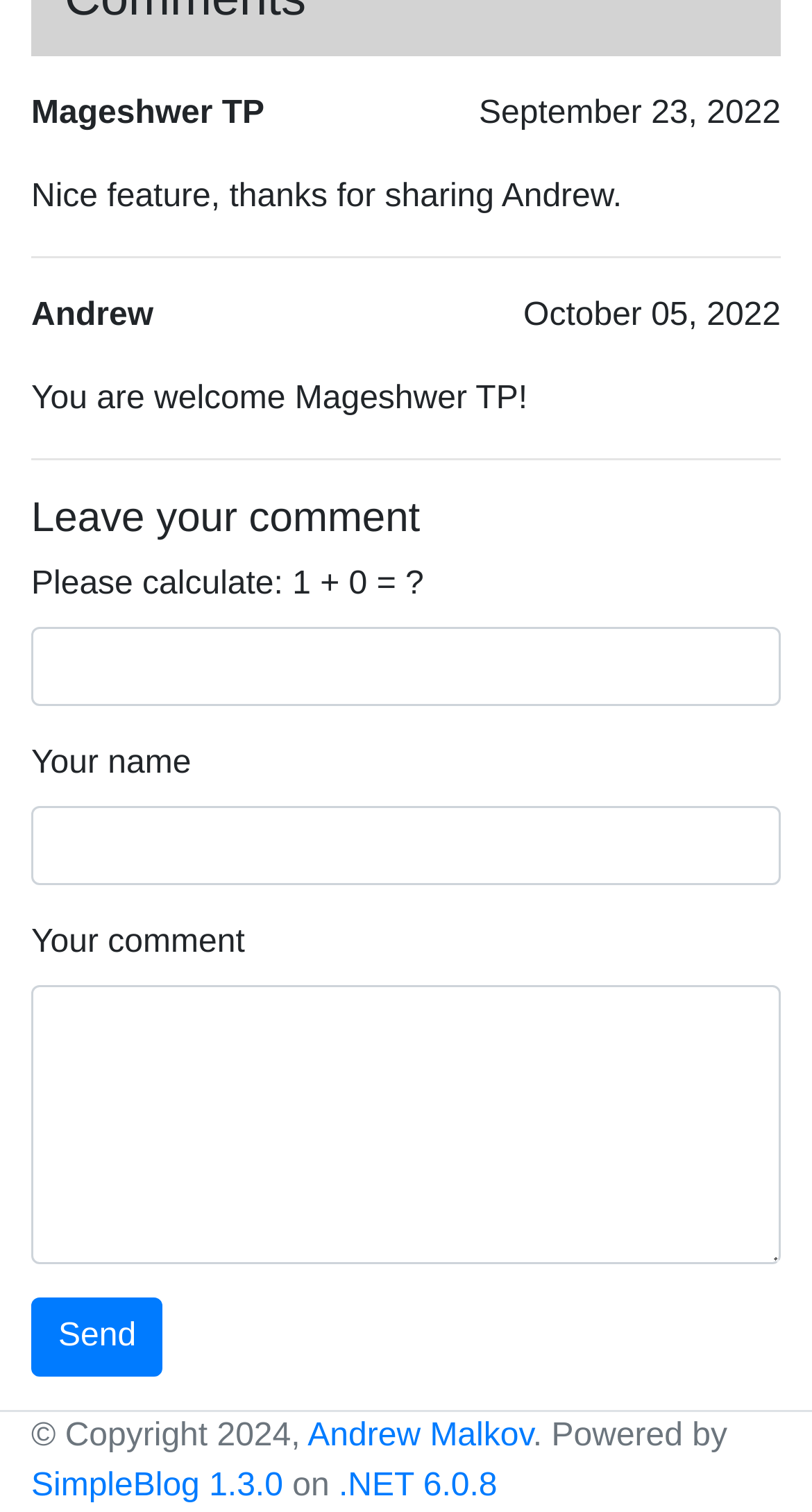What is the purpose of the 'Send' button?
Provide a one-word or short-phrase answer based on the image.

To submit a comment